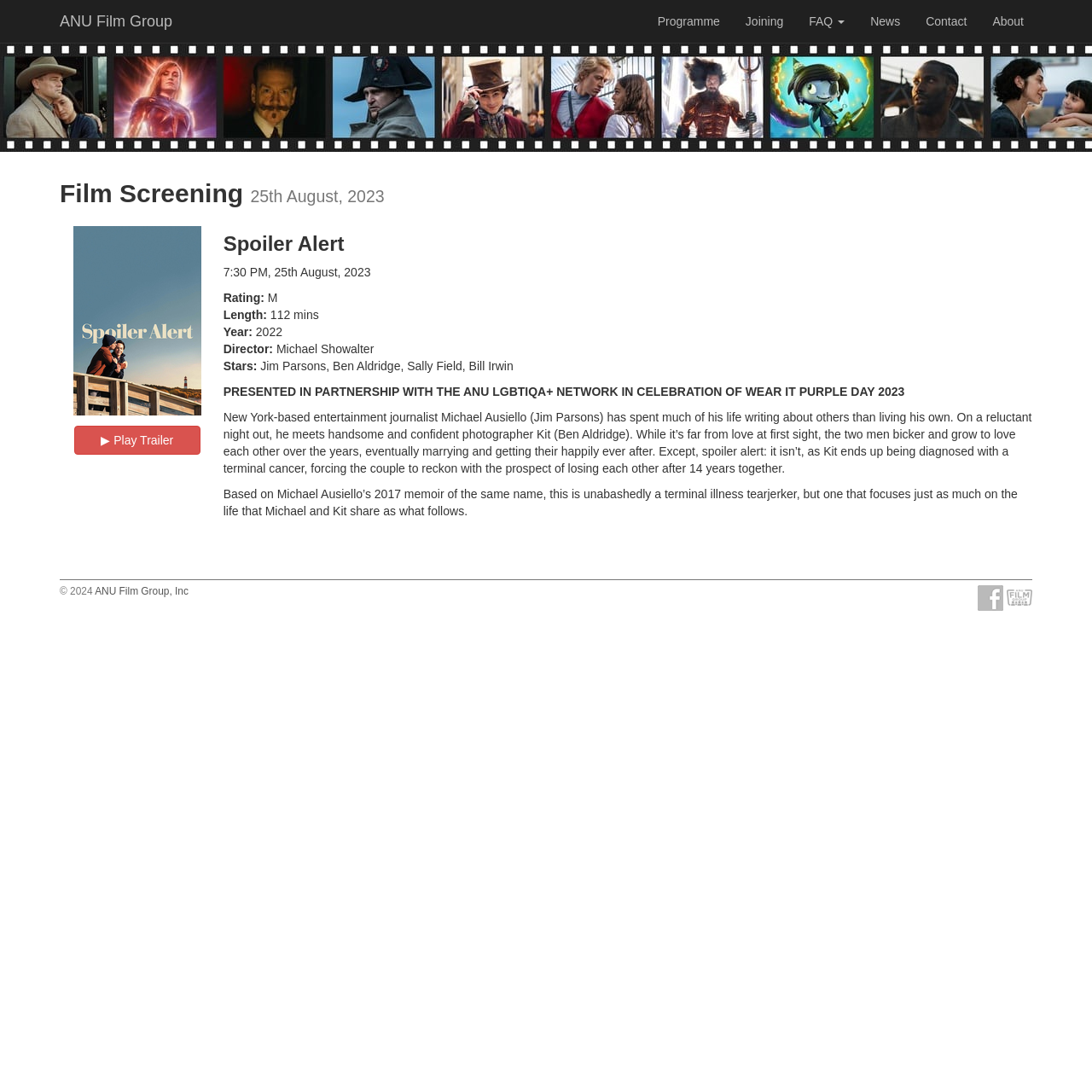What is the length of the film?
Using the image as a reference, answer with just one word or a short phrase.

112 mins